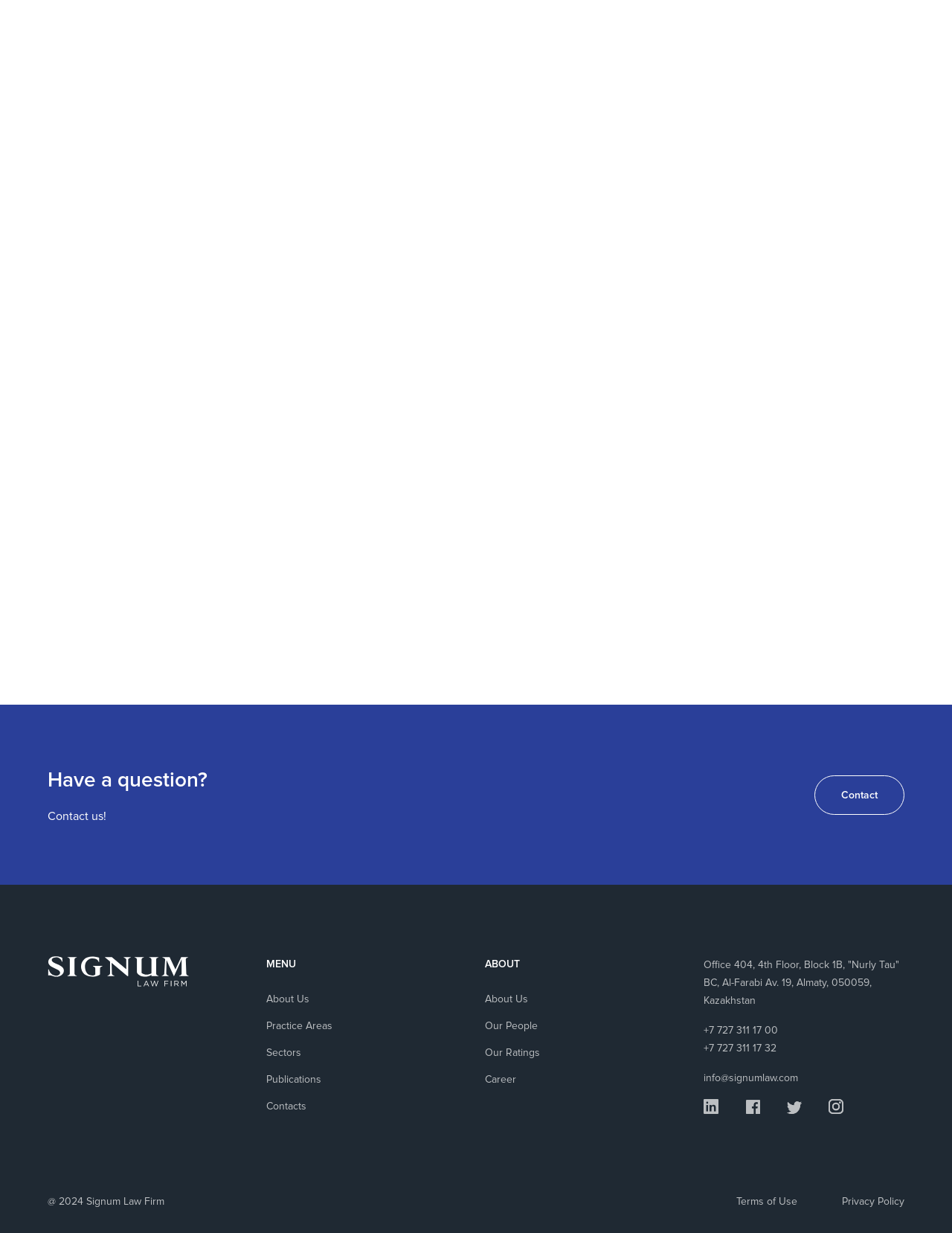What is the phone number of the law firm?
Look at the image and respond to the question as thoroughly as possible.

The phone number of the law firm is located at the bottom of the webpage, which is +7 727 311 17 00. There is also an alternative phone number, +7 727 311 17 32, listed below the main phone number.